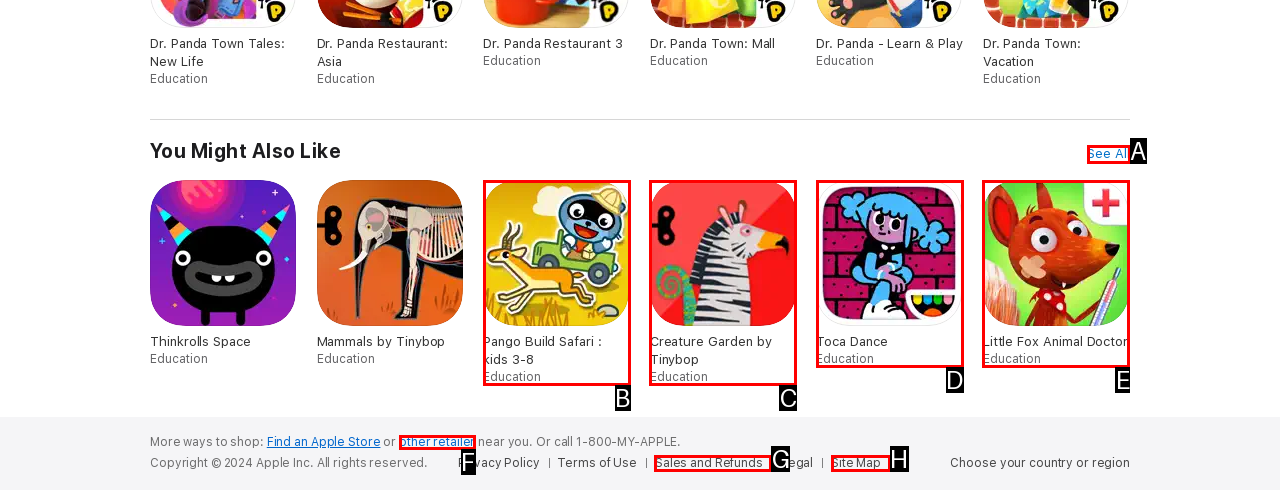Refer to the description: Little Fox Animal Doctor Education and choose the option that best fits. Provide the letter of that option directly from the options.

E